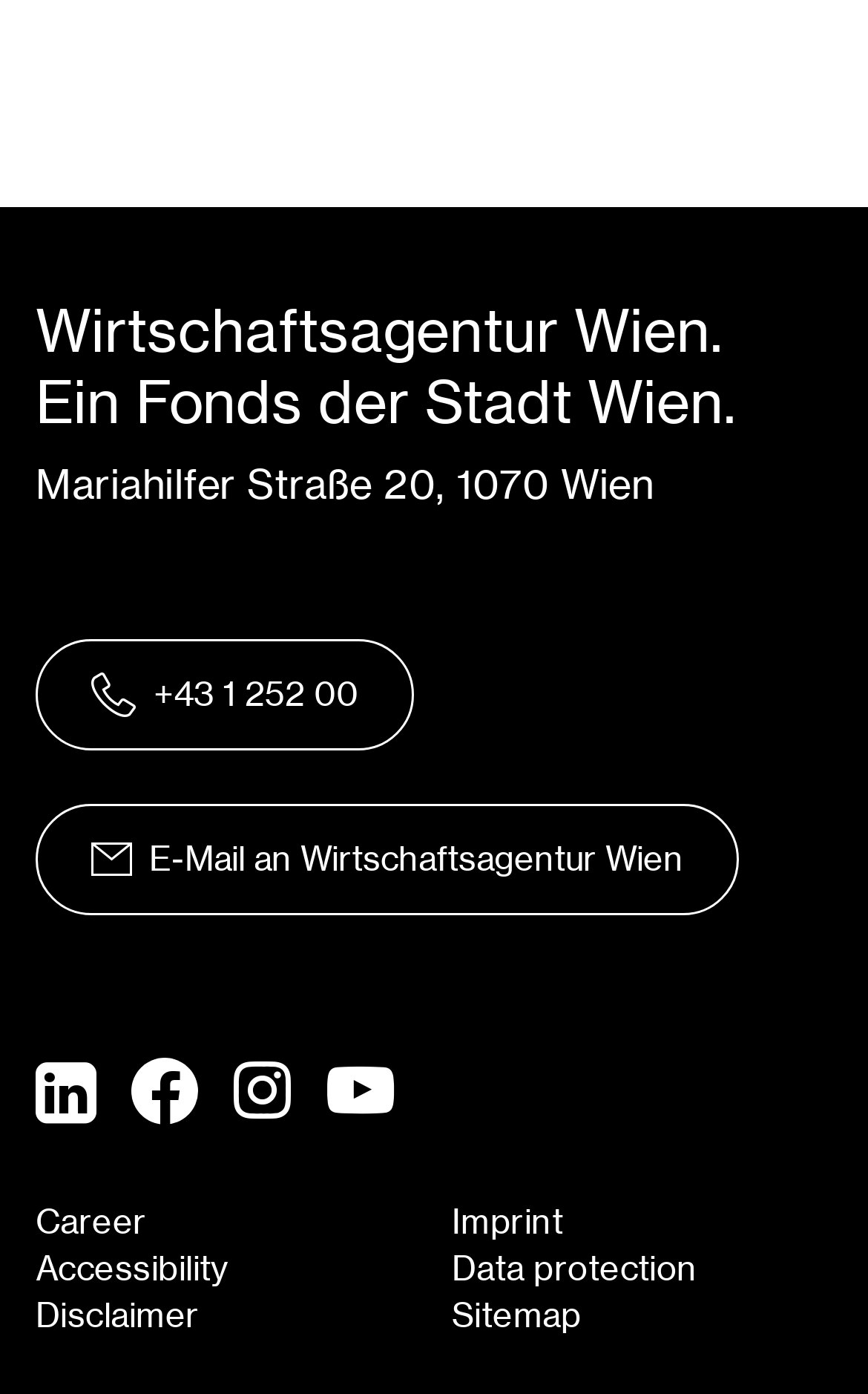Answer the following query with a single word or phrase:
How can you contact the organization by phone?

+43 1 252 00